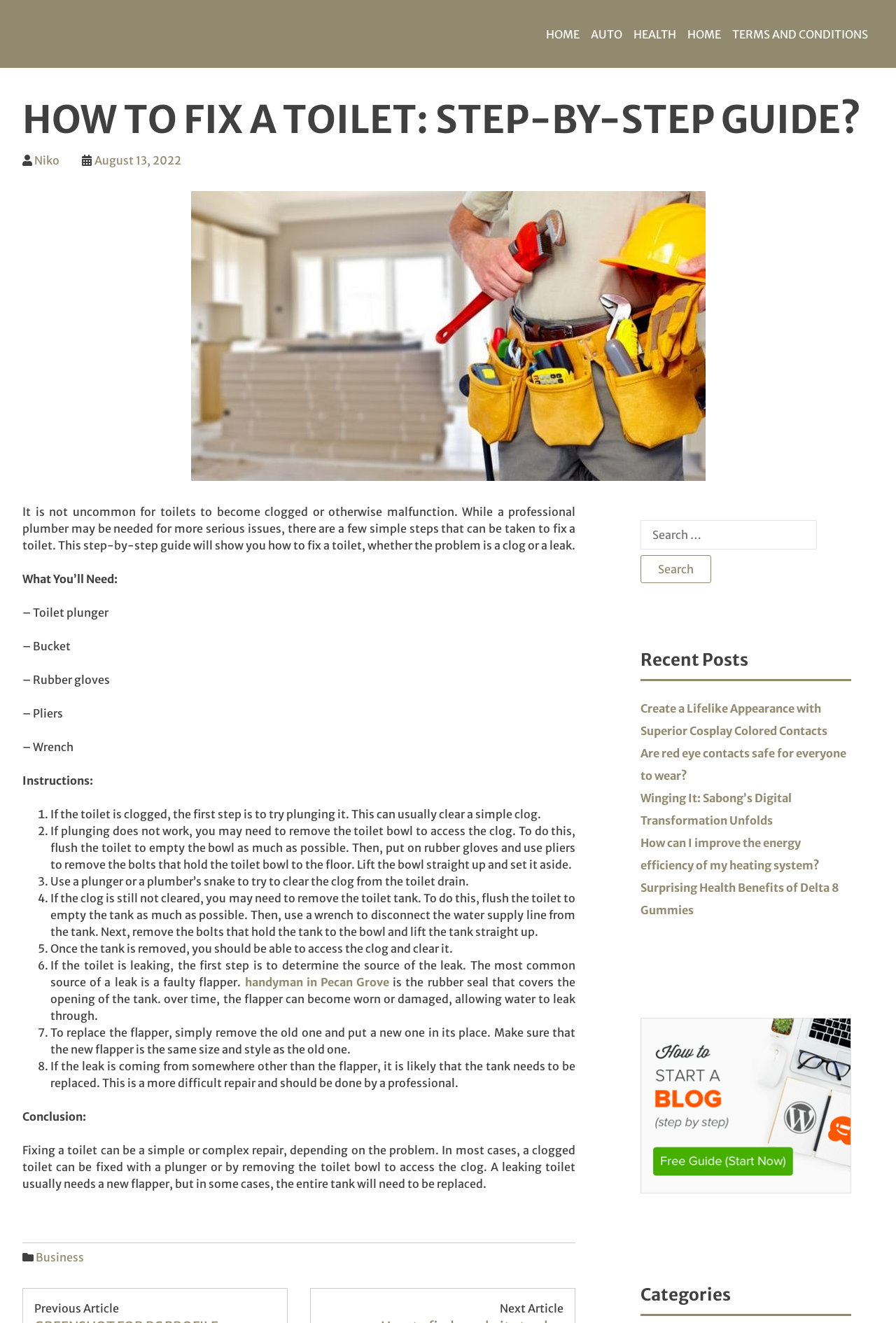What is the topic of this guide?
Please elaborate on the answer to the question with detailed information.

Based on the webpage content, the topic of this guide is fixing a toilet, which is evident from the heading 'HOW TO FIX A TOILET: STEP-BY-STEP GUIDE?' and the instructions provided in the guide.